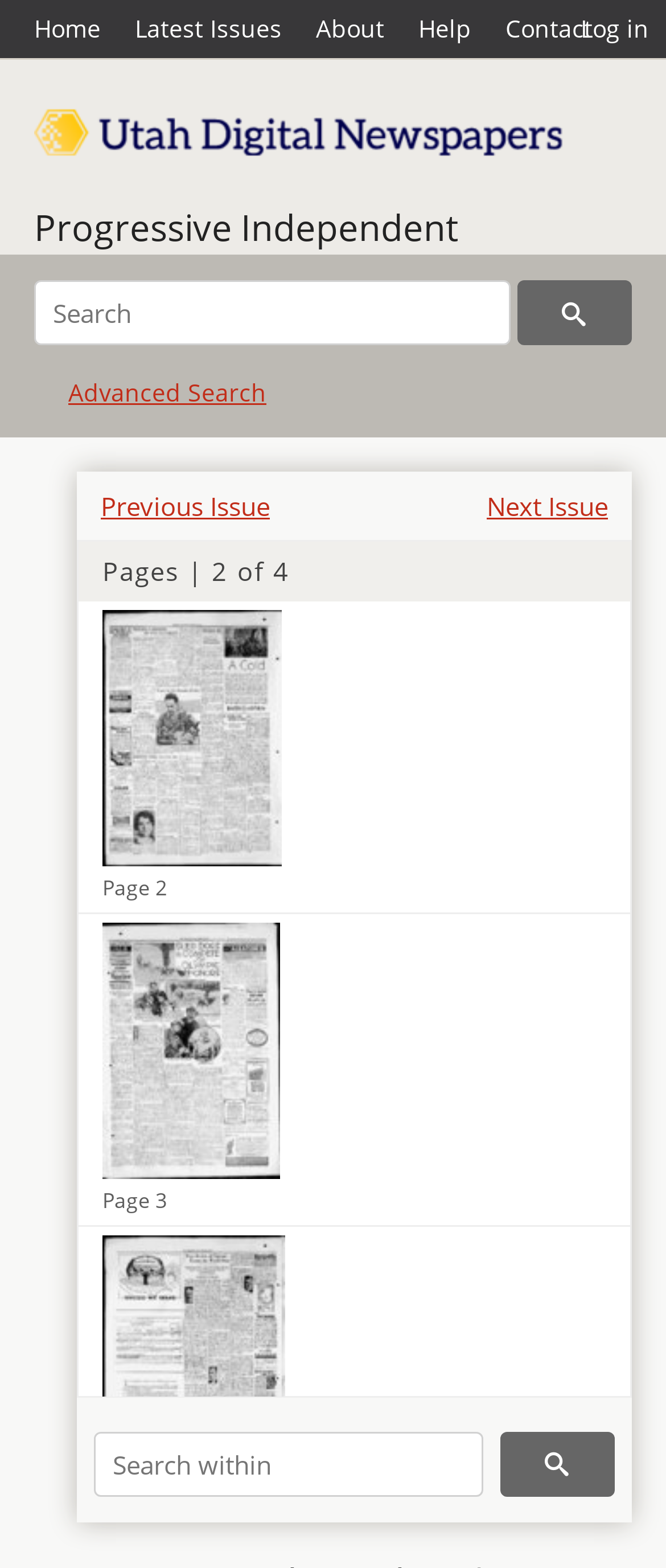Pinpoint the bounding box coordinates of the clickable area needed to execute the instruction: "Learn more about FluentSoft Inc". The coordinates should be specified as four float numbers between 0 and 1, i.e., [left, top, right, bottom].

None